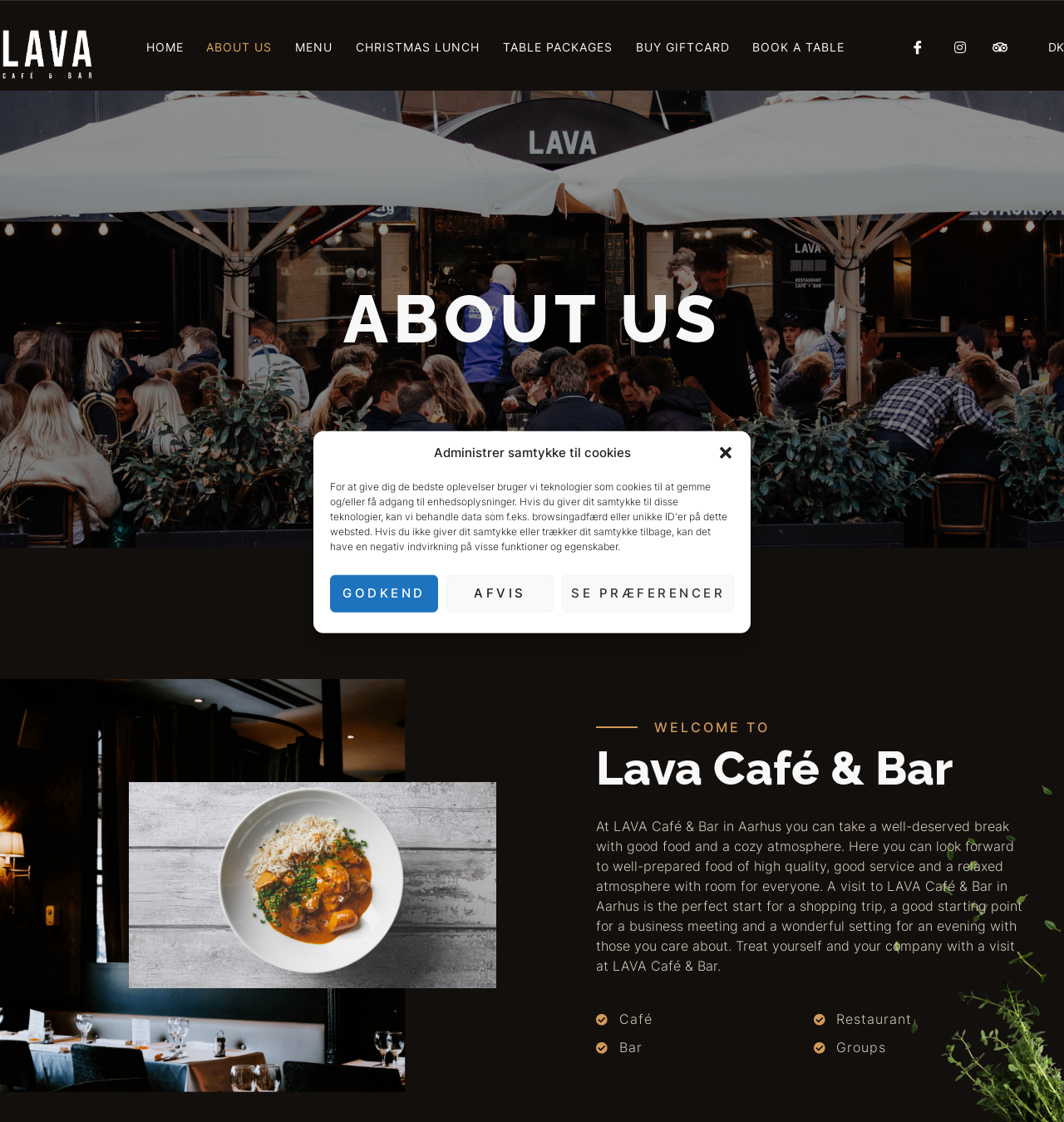What is the location of LAVA Café & Bar?
Could you answer the question in a detailed manner, providing as much information as possible?

I found the answer by looking at the context of the webpage, which mentions 'LAVA Café & Bar in Aarhus'.